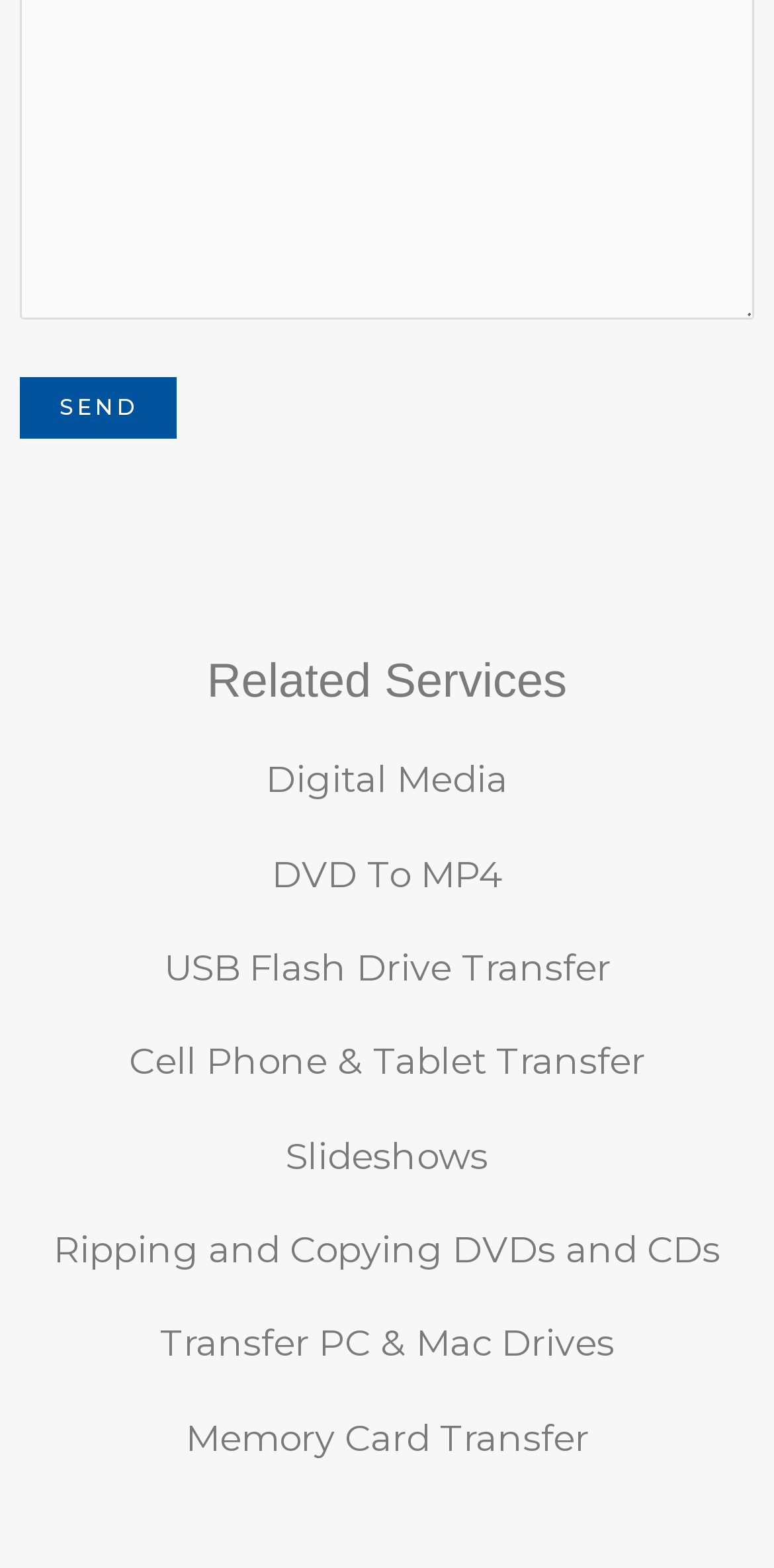What type of services are listed on the webpage?
Based on the image, provide a one-word or brief-phrase response.

Digital media services